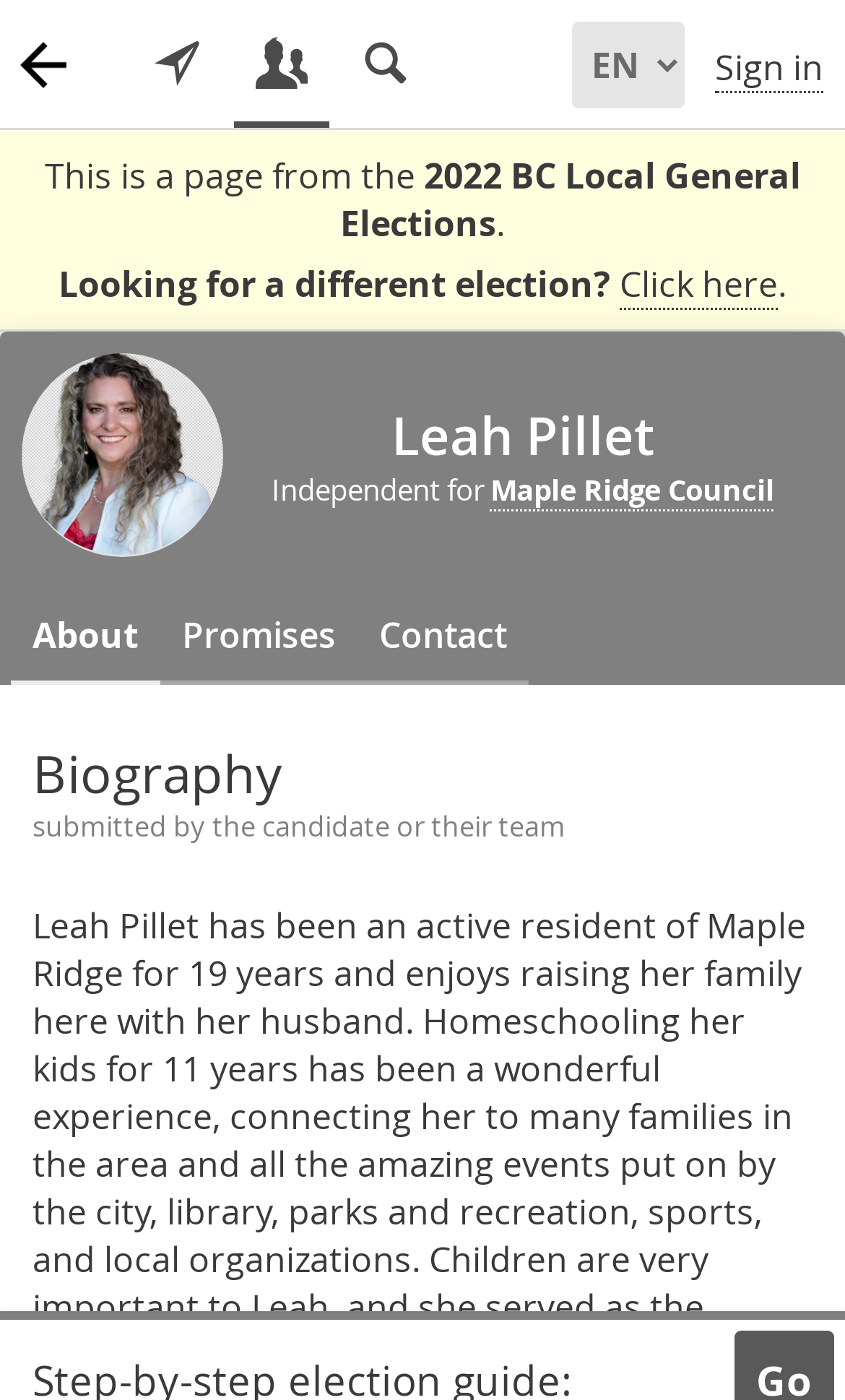From the element description: "title="VoteMate Home"", extract the bounding box coordinates of the UI element. The coordinates should be expressed as four float numbers between 0 and 1, in the order [left, top, right, bottom].

[0.0, 0.015, 0.103, 0.077]